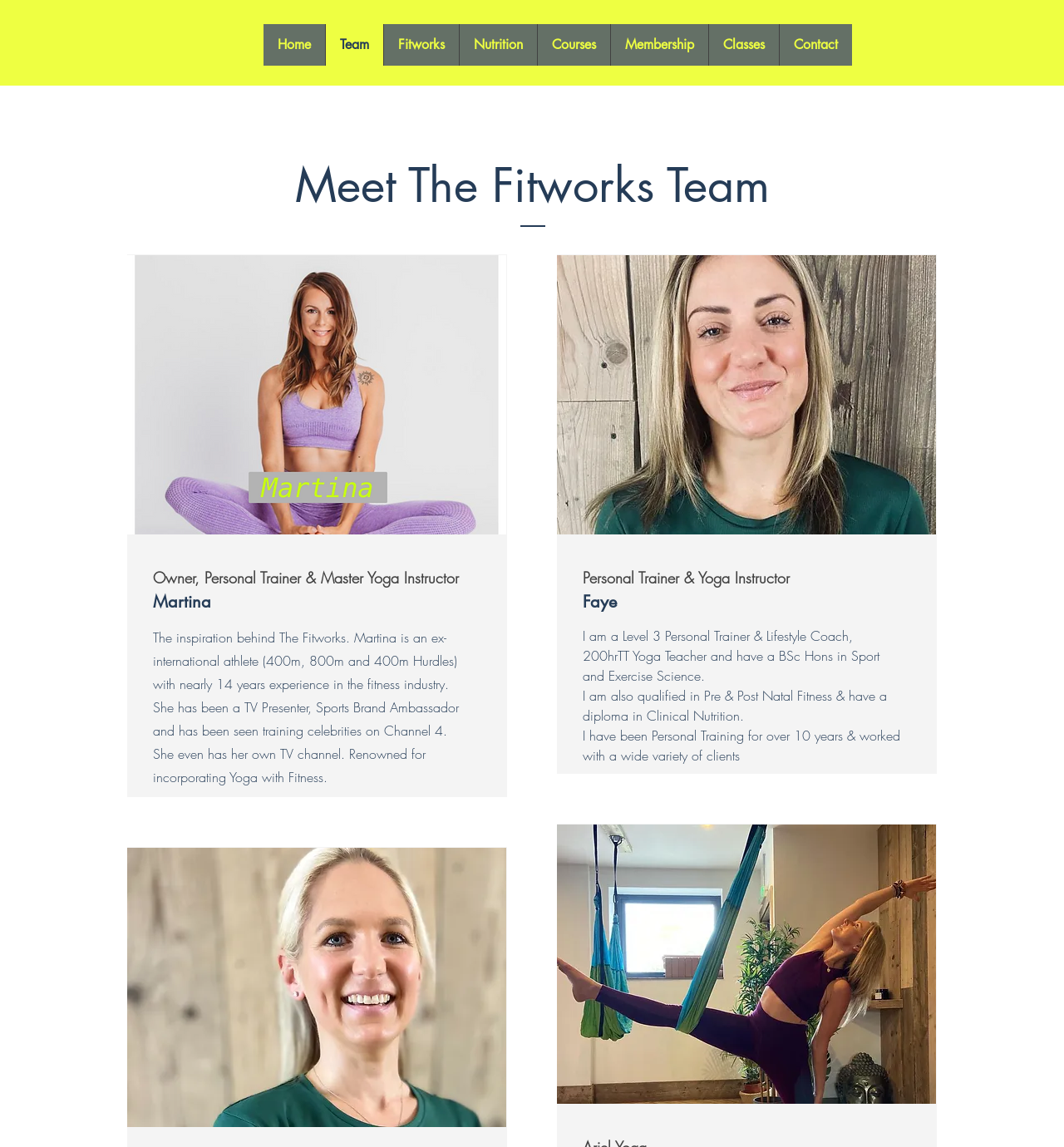What is the topic of the text below the third image?
Please answer using one word or phrase, based on the screenshot.

Clinical Nutrition